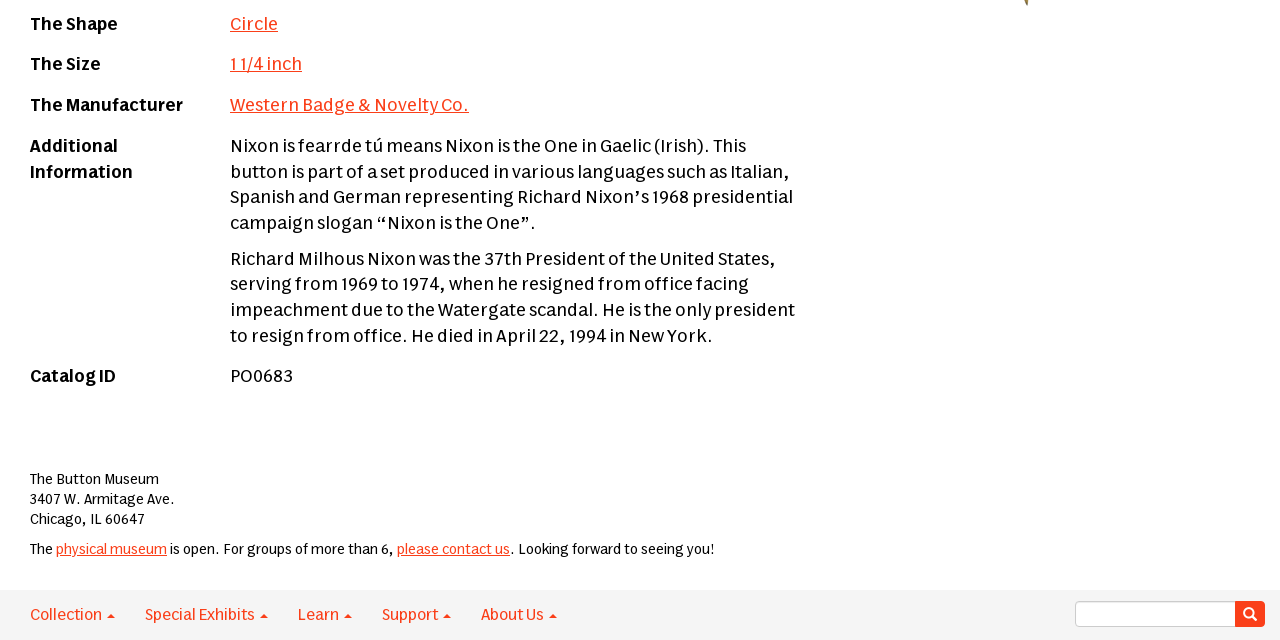Predict the bounding box of the UI element based on the description: "Special Exhibits". The coordinates should be four float numbers between 0 and 1, formatted as [left, top, right, bottom].

[0.102, 0.922, 0.221, 1.0]